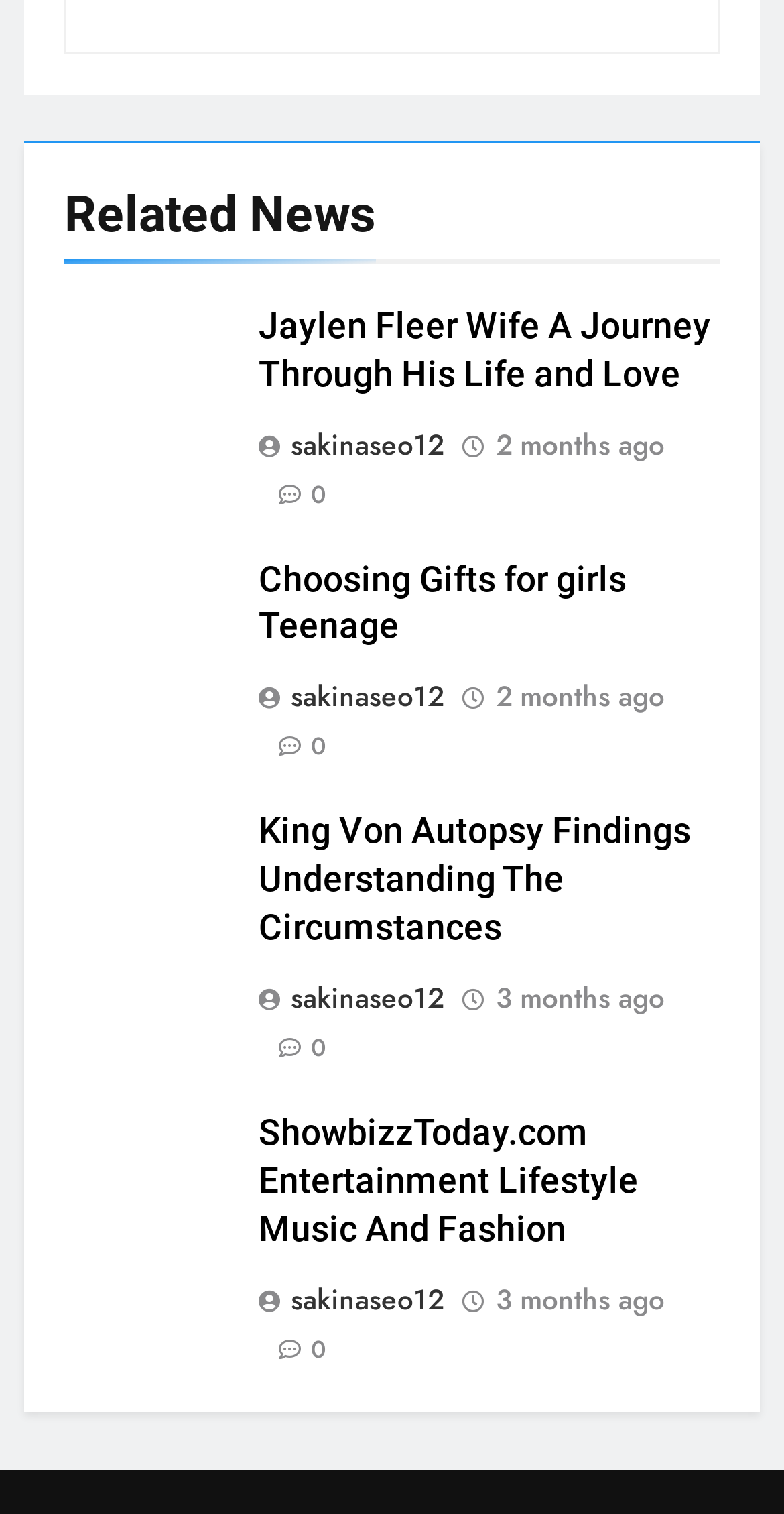Identify the bounding box of the UI element that matches this description: "Choosing Gifts for girls Teenage".

[0.329, 0.369, 0.799, 0.427]